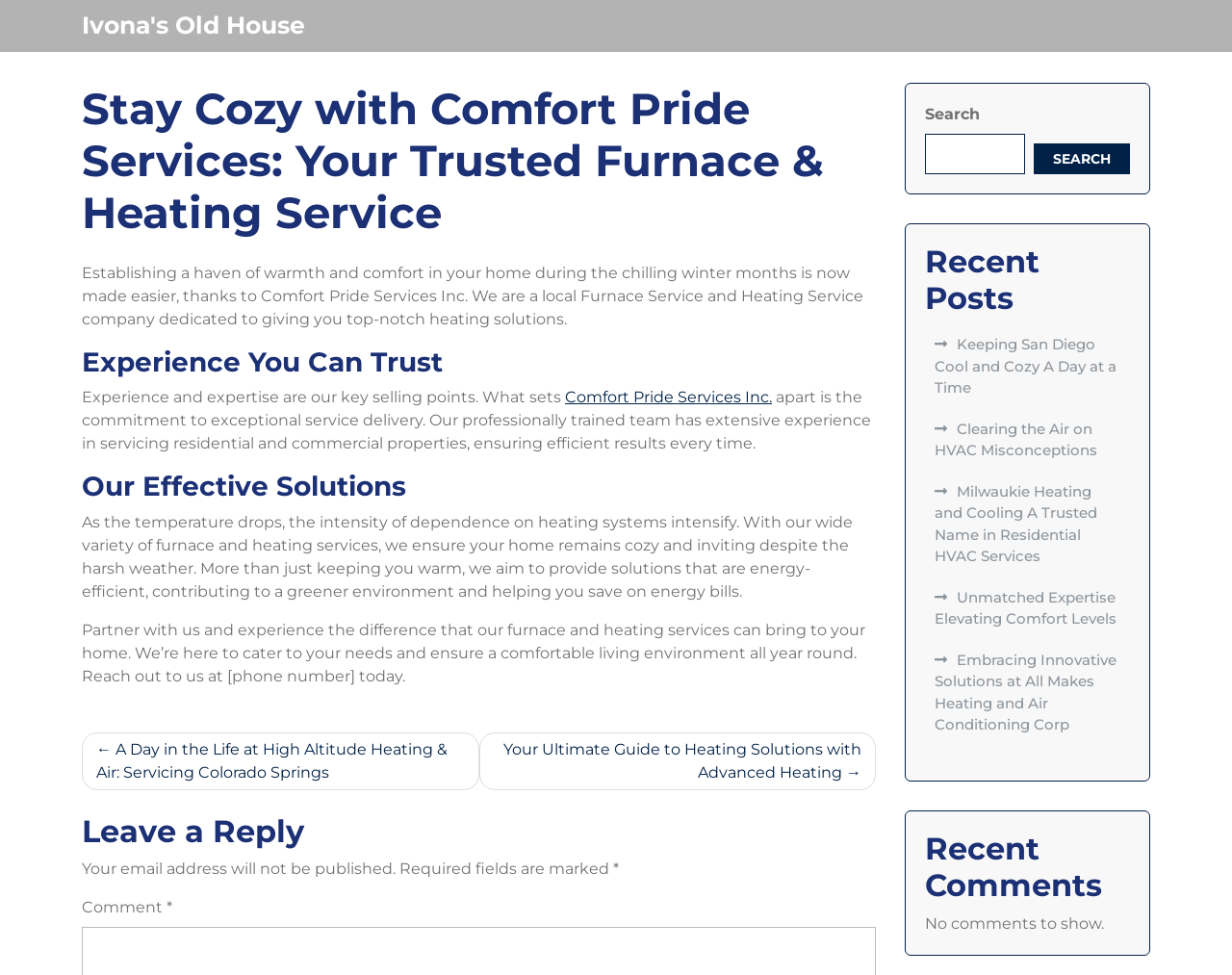Use a single word or phrase to answer the following:
What is the current state of the comments section?

No comments